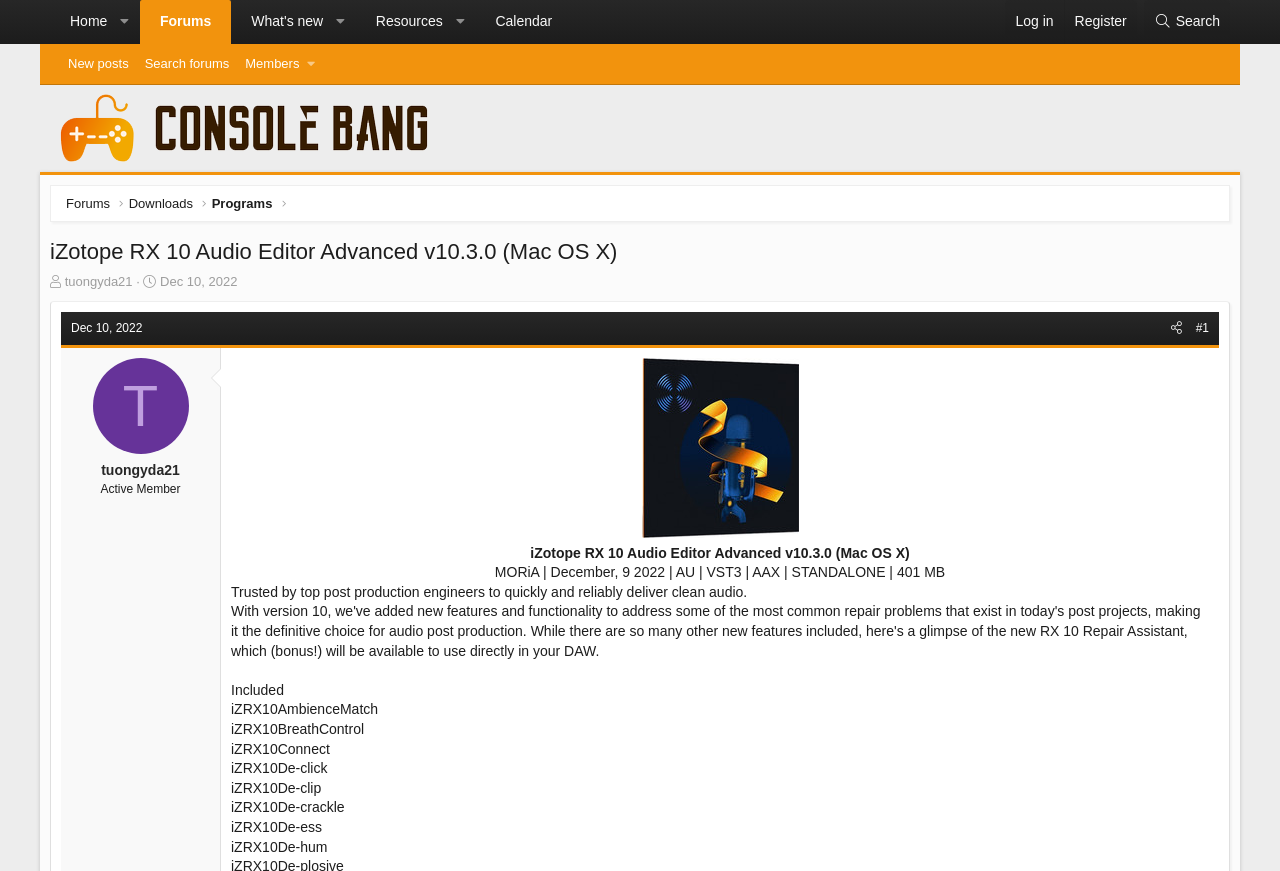Who is the thread starter?
Give a detailed response to the question by analyzing the screenshot.

I found the answer by looking at the link element with the text 'tuongyda21' which is likely to be the username of the thread starter.